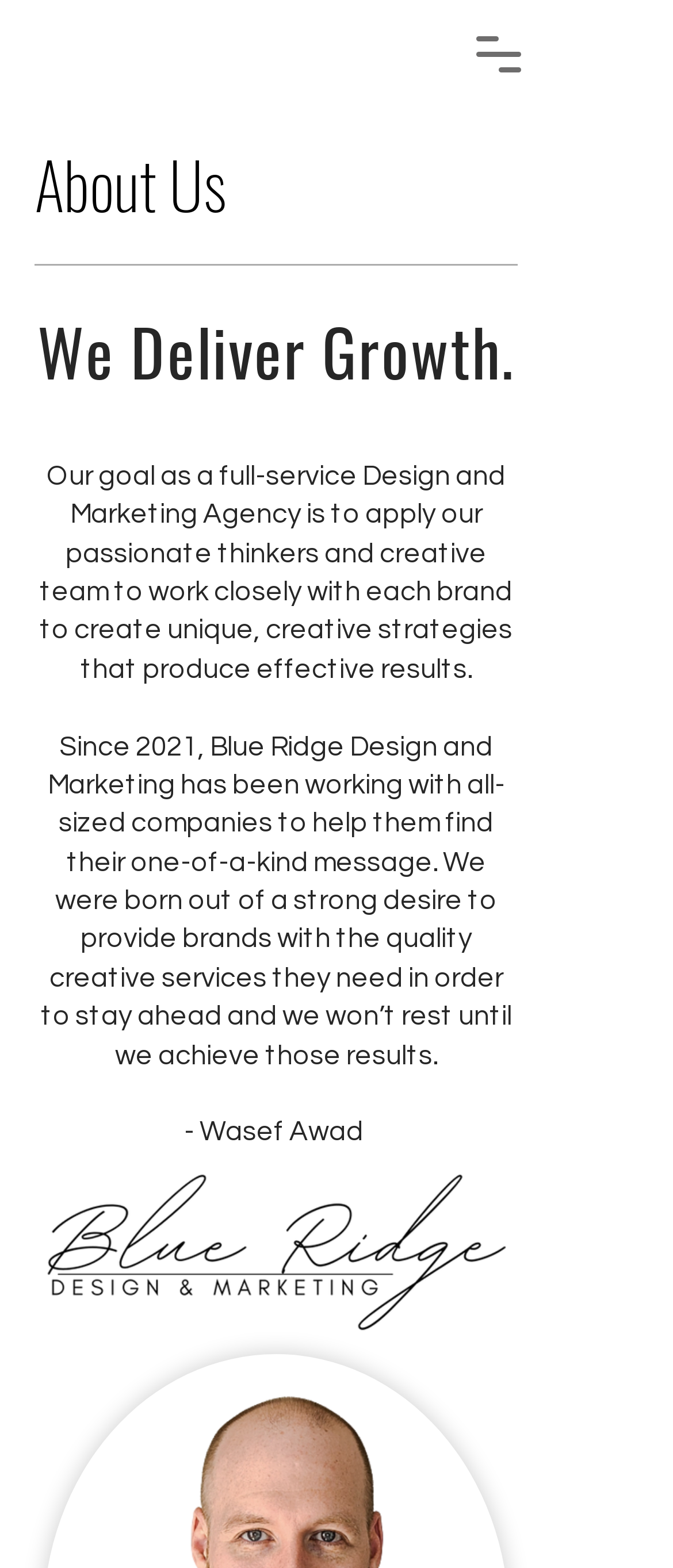What is the goal of the company?
Please craft a detailed and exhaustive response to the question.

I found the goal of the company by reading the text 'Our goal as a full-service Design and Marketing Agency is to apply our passionate thinkers and creative team to work closely with each brand to create unique, creative strategies that produce effective results.' which states the company's goal.